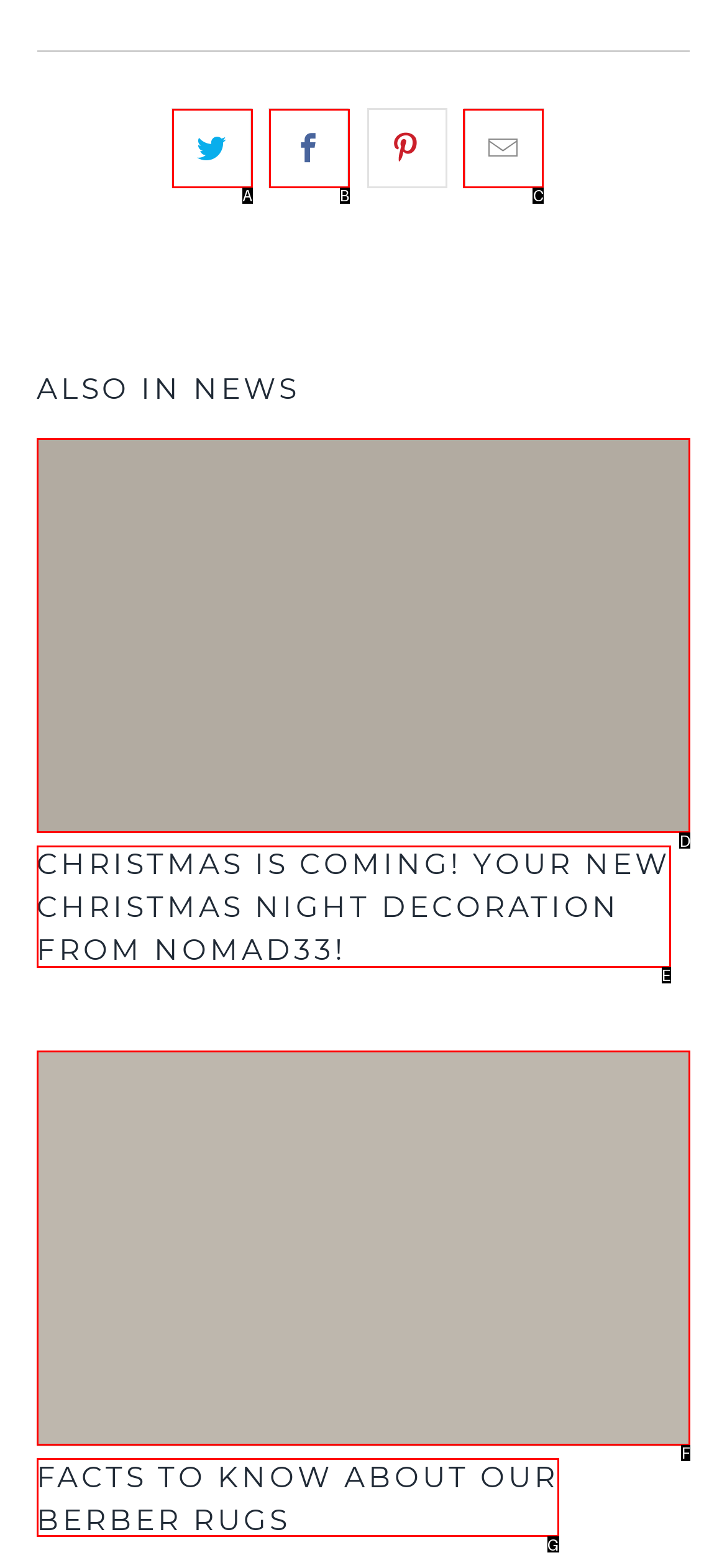Match the option to the description: title="Email this to a friend"
State the letter of the correct option from the available choices.

C